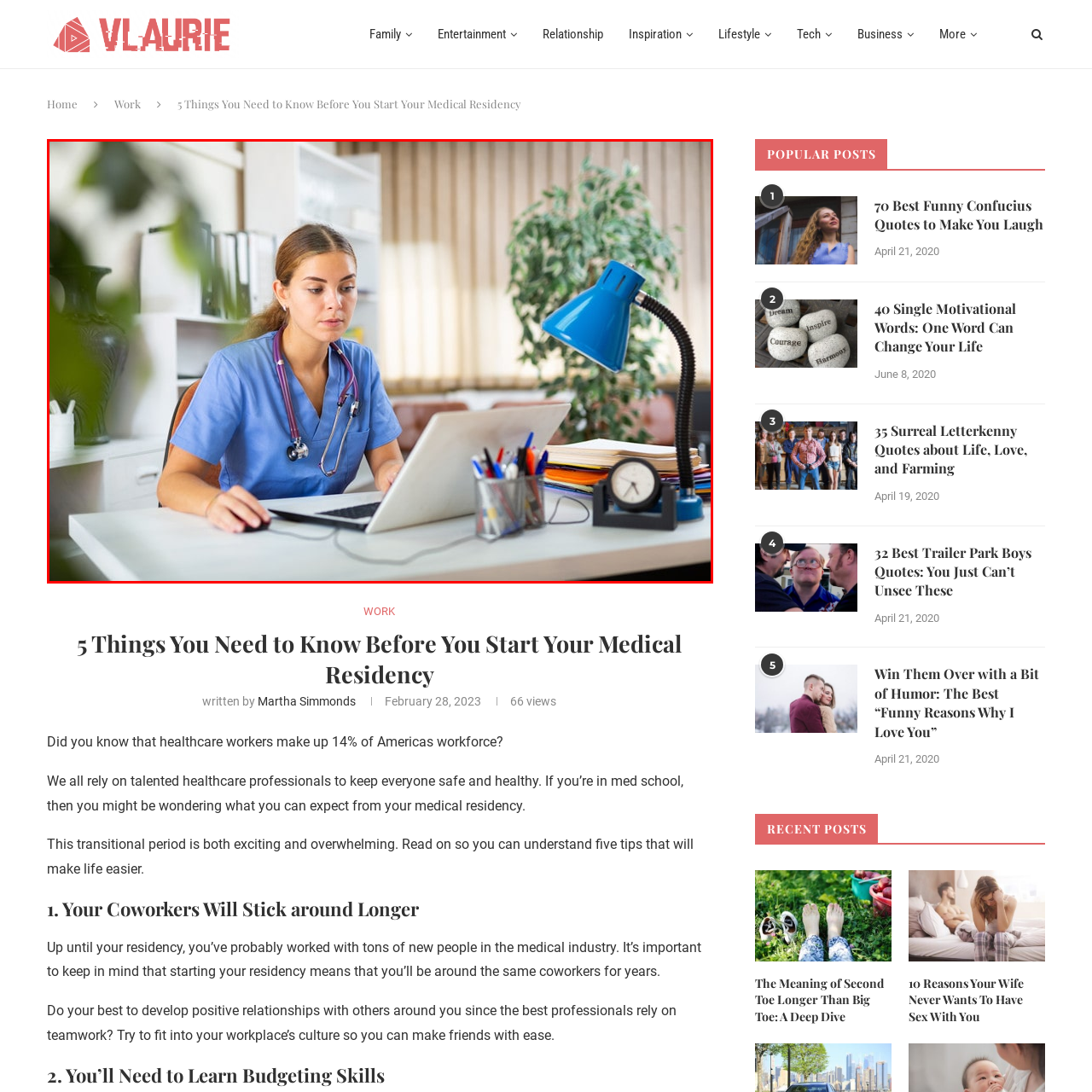Provide a detailed narrative of the image inside the red-bordered section.

In a bright and organized office space, a medical professional is focused intently on her laptop. Dressed in scrubs, she is equipped with a stethoscope around her neck, symbolizing her dedication to healthcare. The desk is filled with colorful pens and markers, indicating a workspace designed for both productivity and creativity. A blue task lamp provides focused lighting, while a small clock and neatly arranged folders hint at the importance of time management in her medical residency. In the background, a decorative plant and bookshelves suggest a calming and organized atmosphere. This image captures the essence of a modern healthcare worker navigating the challenges and responsibilities of her career.